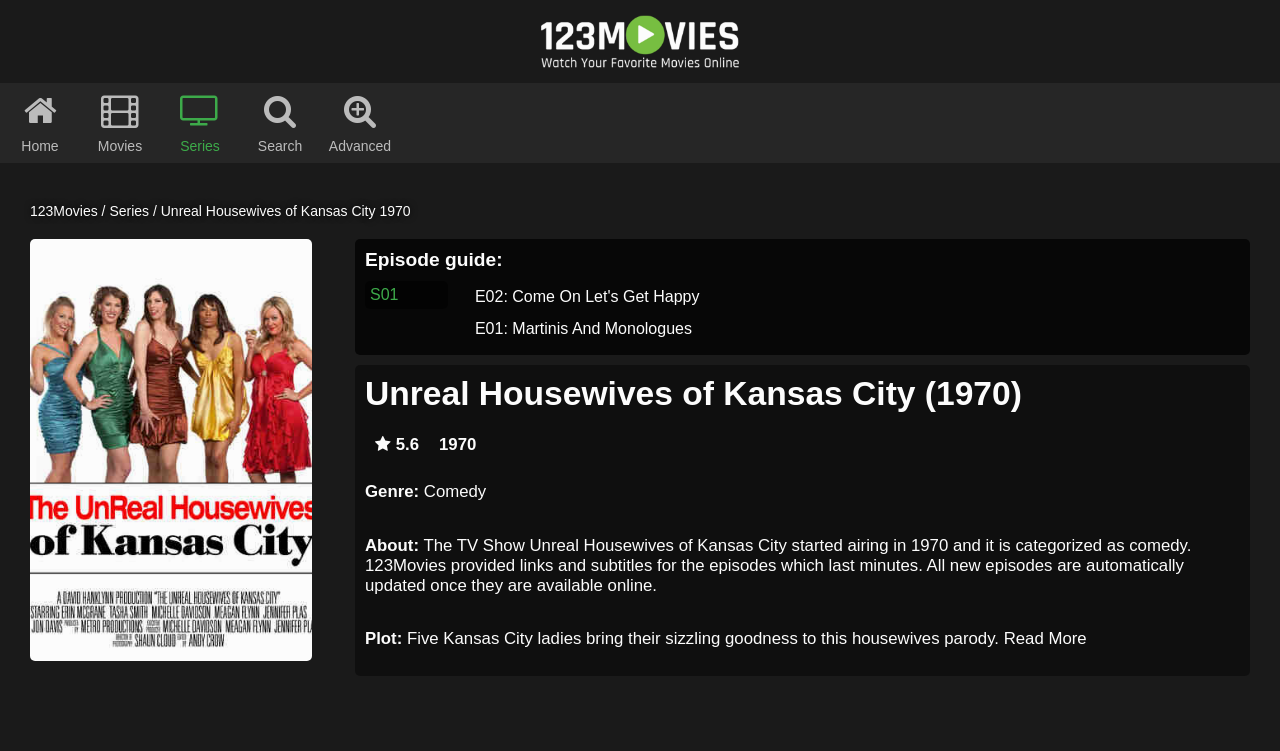Given the description: "Read More", determine the bounding box coordinates of the UI element. The coordinates should be formatted as four float numbers between 0 and 1, [left, top, right, bottom].

[0.784, 0.838, 0.849, 0.863]